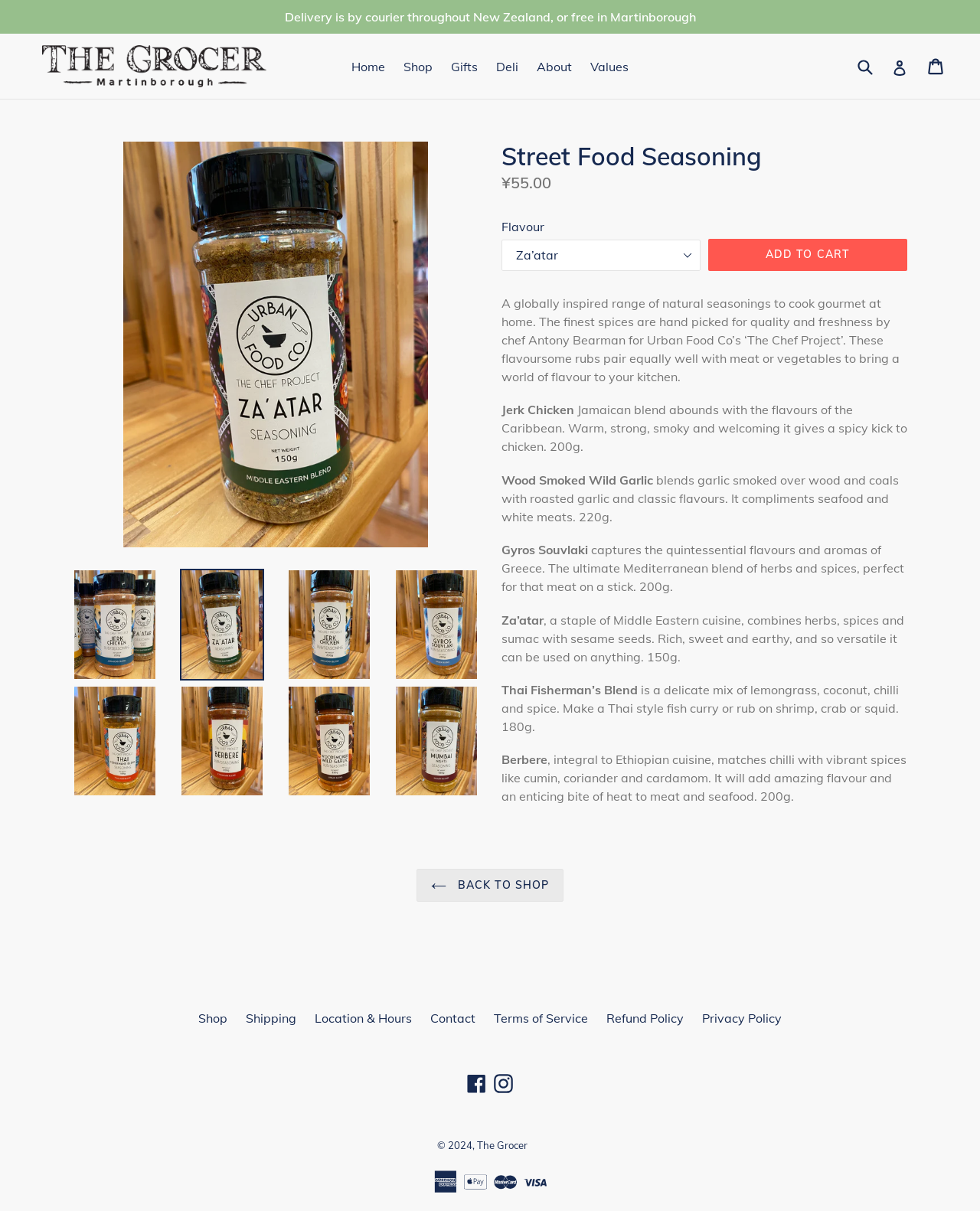Pinpoint the bounding box coordinates of the element that must be clicked to accomplish the following instruction: "Go to the home page". The coordinates should be in the format of four float numbers between 0 and 1, i.e., [left, top, right, bottom].

[0.351, 0.045, 0.401, 0.064]